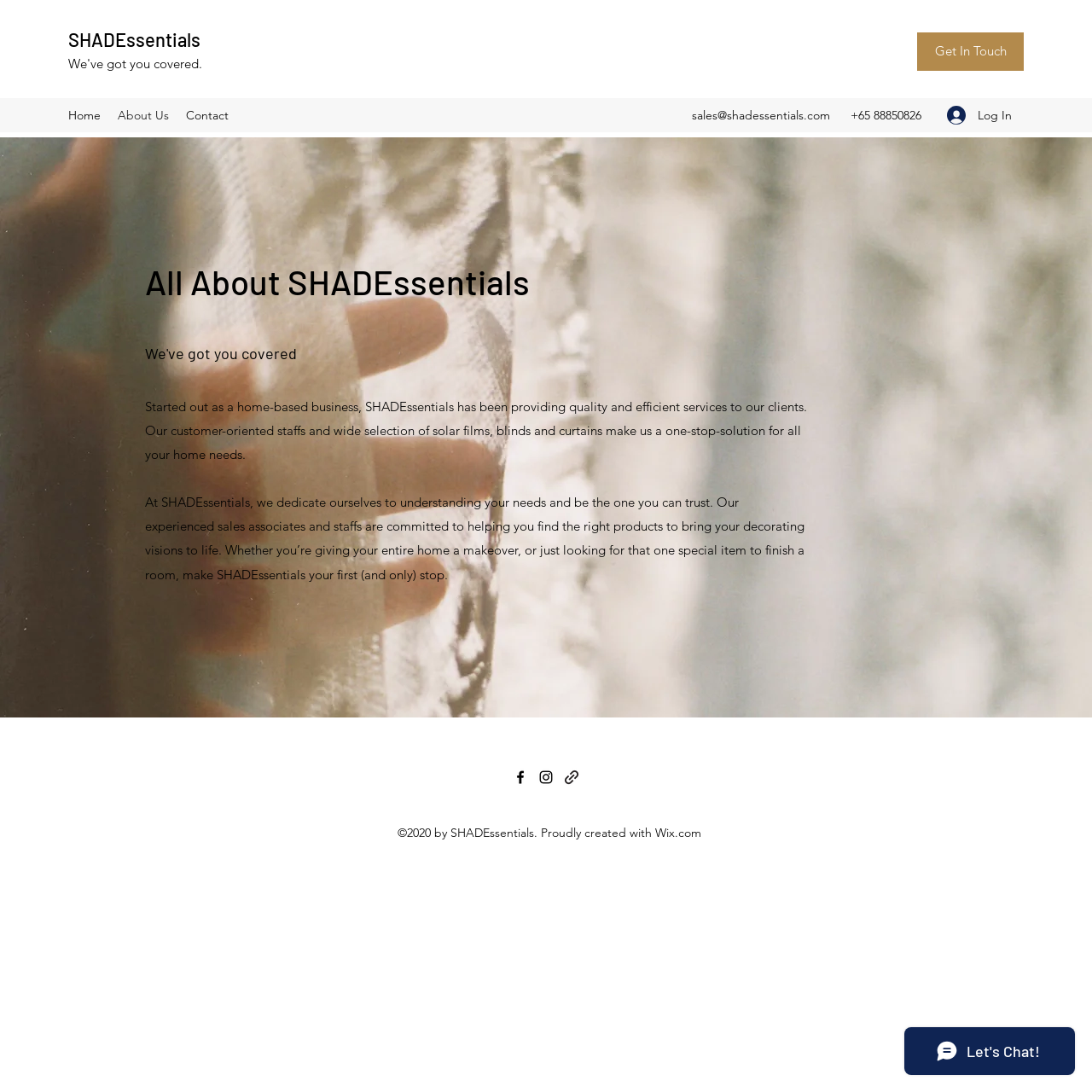Given the content of the image, can you provide a detailed answer to the question?
What is the email address of SHADEssentials?

I found the link element with the bounding box coordinates [0.634, 0.099, 0.76, 0.113] that contains the email address 'sales@shadessentials.com'.